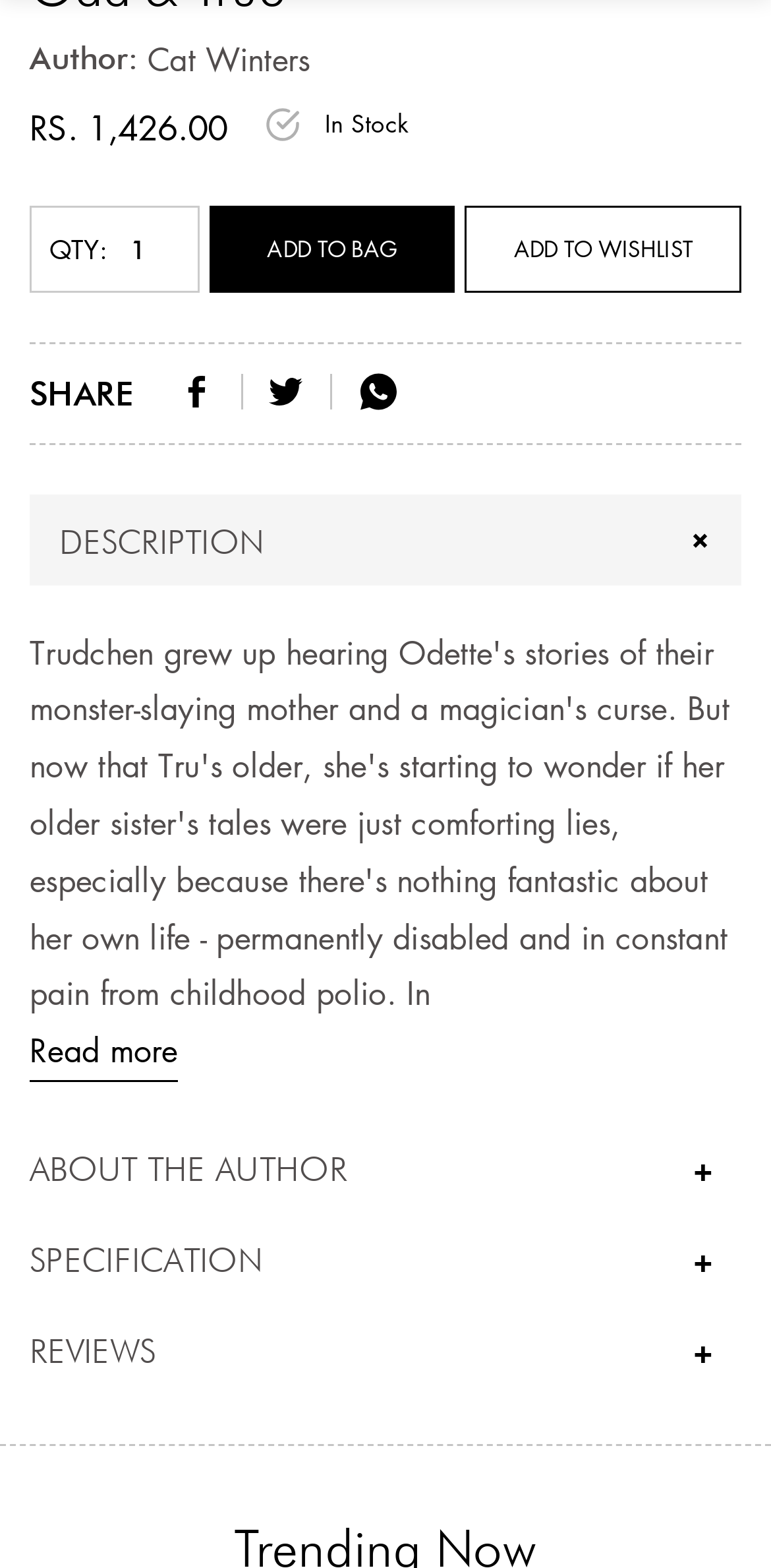Provide your answer in one word or a succinct phrase for the question: 
What are the sharing options available for this book?

Three options